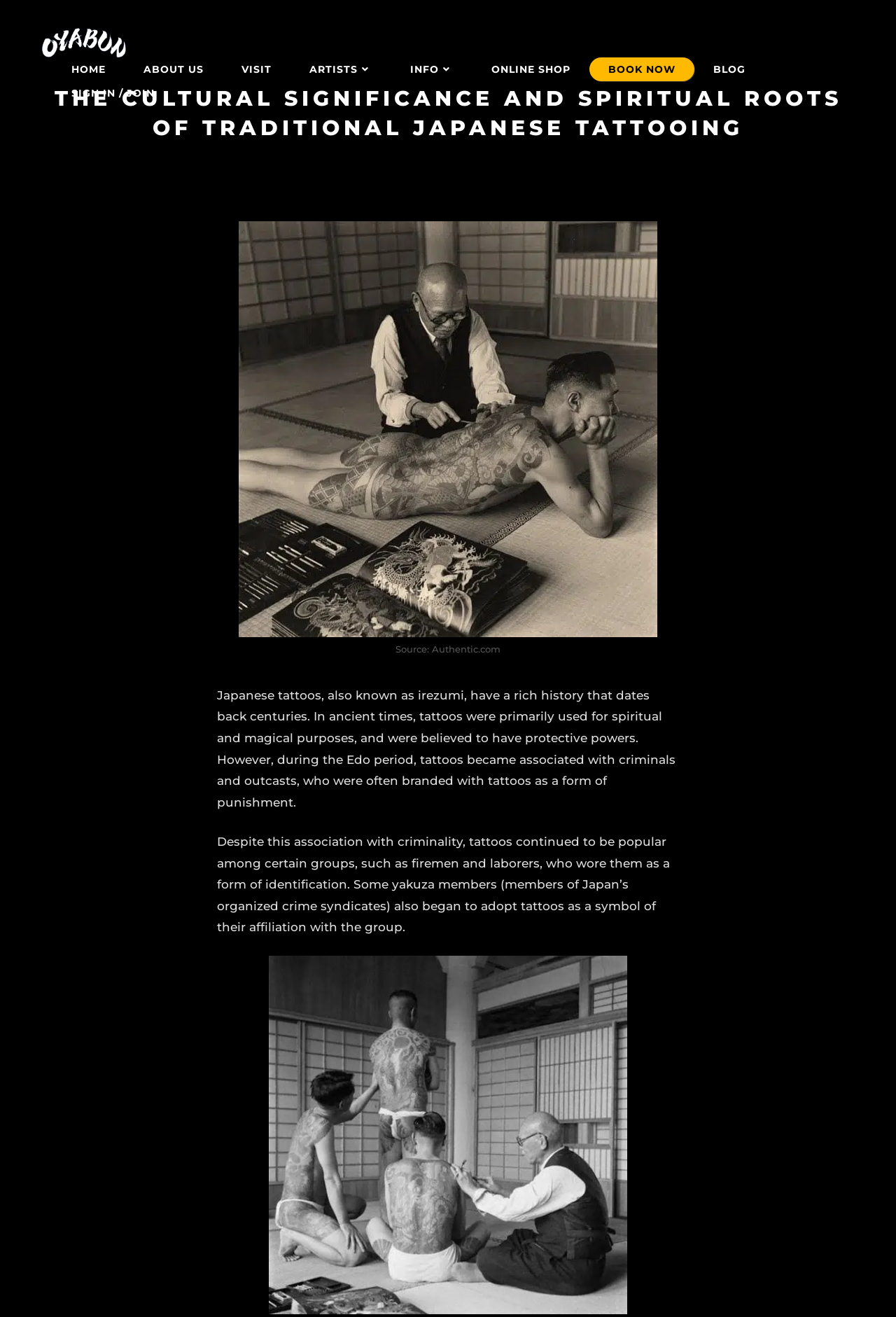What is the source of the image on the webpage?
Please look at the screenshot and answer in one word or a short phrase.

Authentic.com